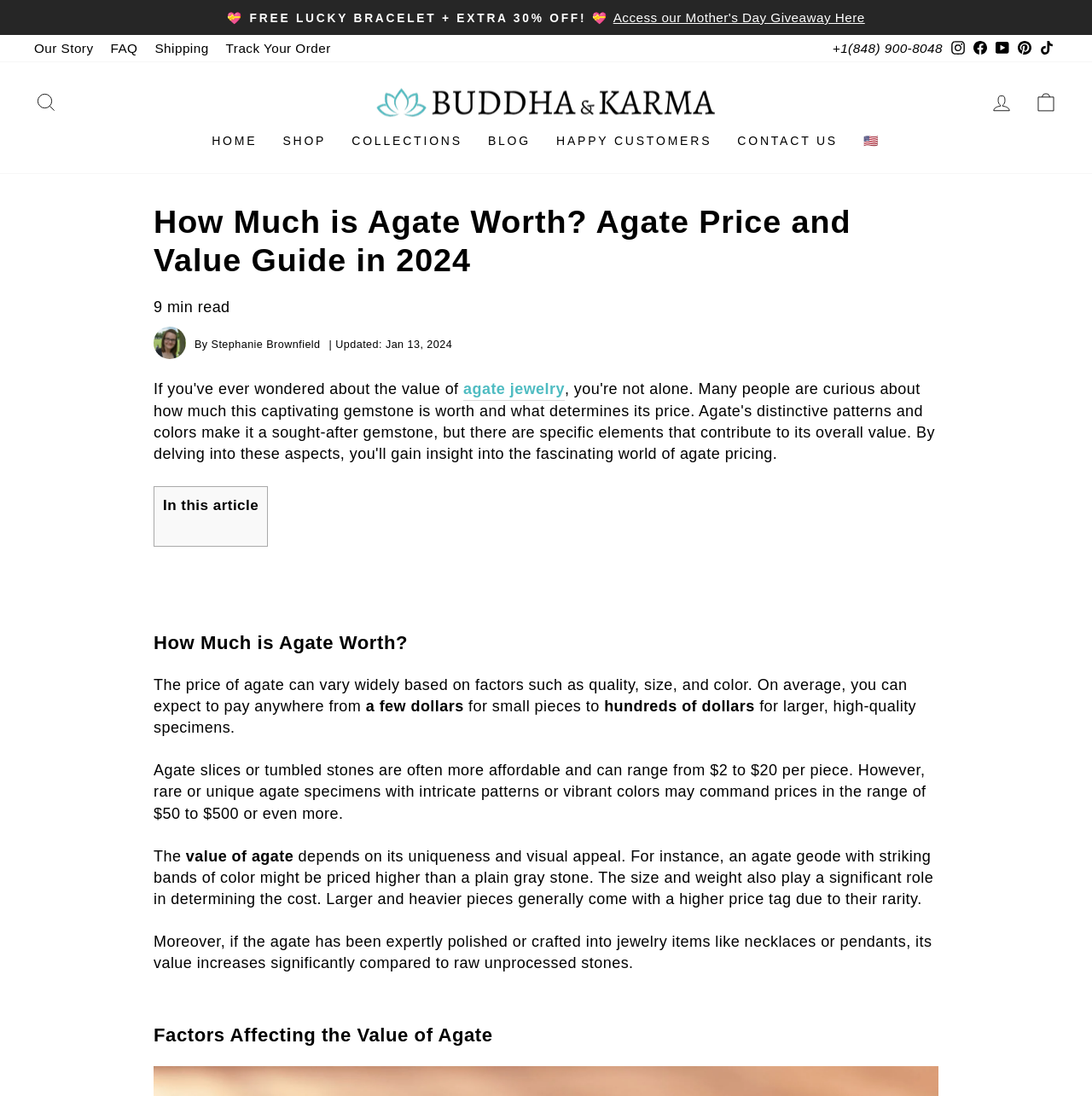Extract the bounding box coordinates for the UI element described as: "Ginger1".

None